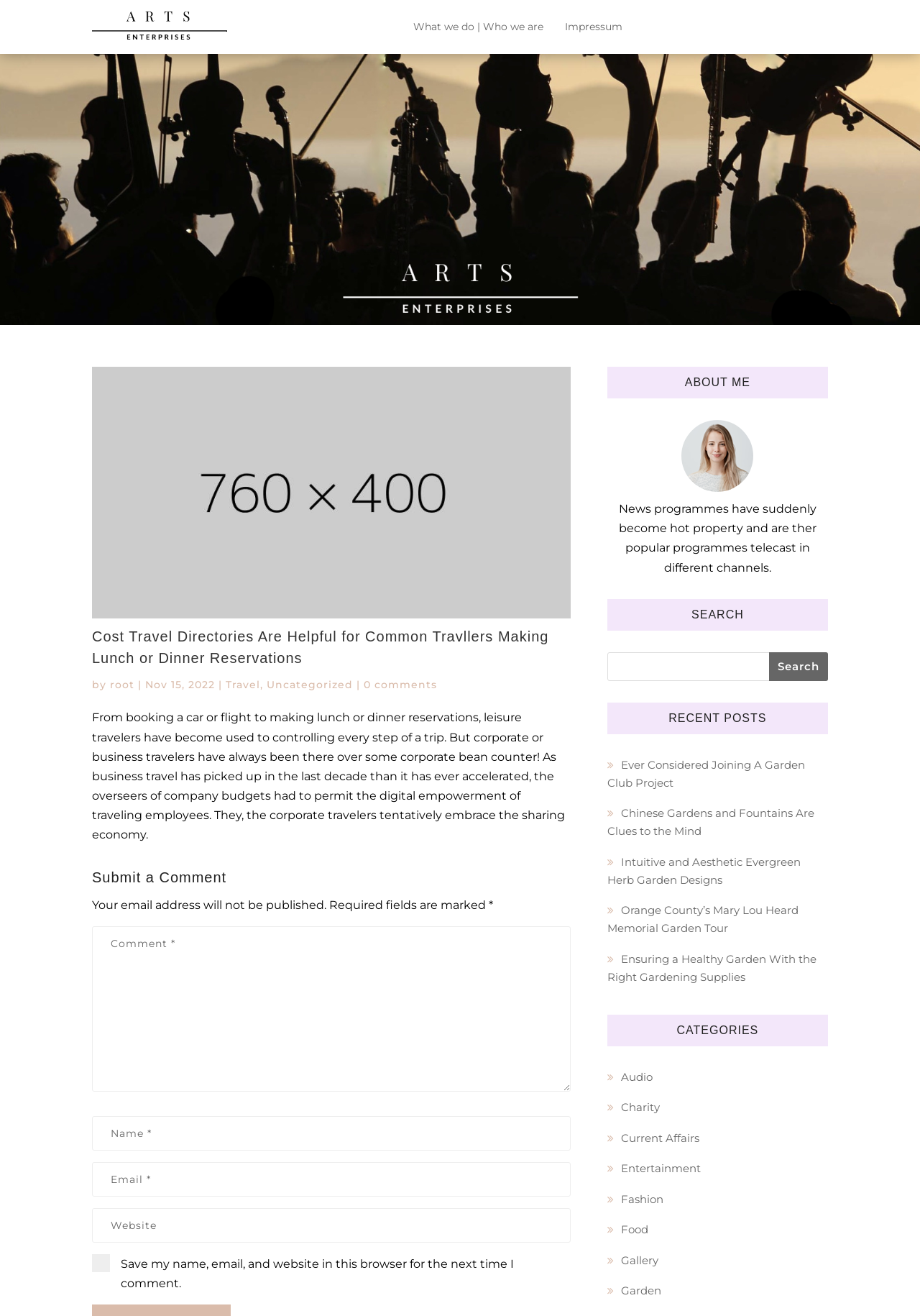Extract the bounding box coordinates for the UI element described by the text: "0 comments". The coordinates should be in the form of [left, top, right, bottom] with values between 0 and 1.

[0.395, 0.515, 0.475, 0.525]